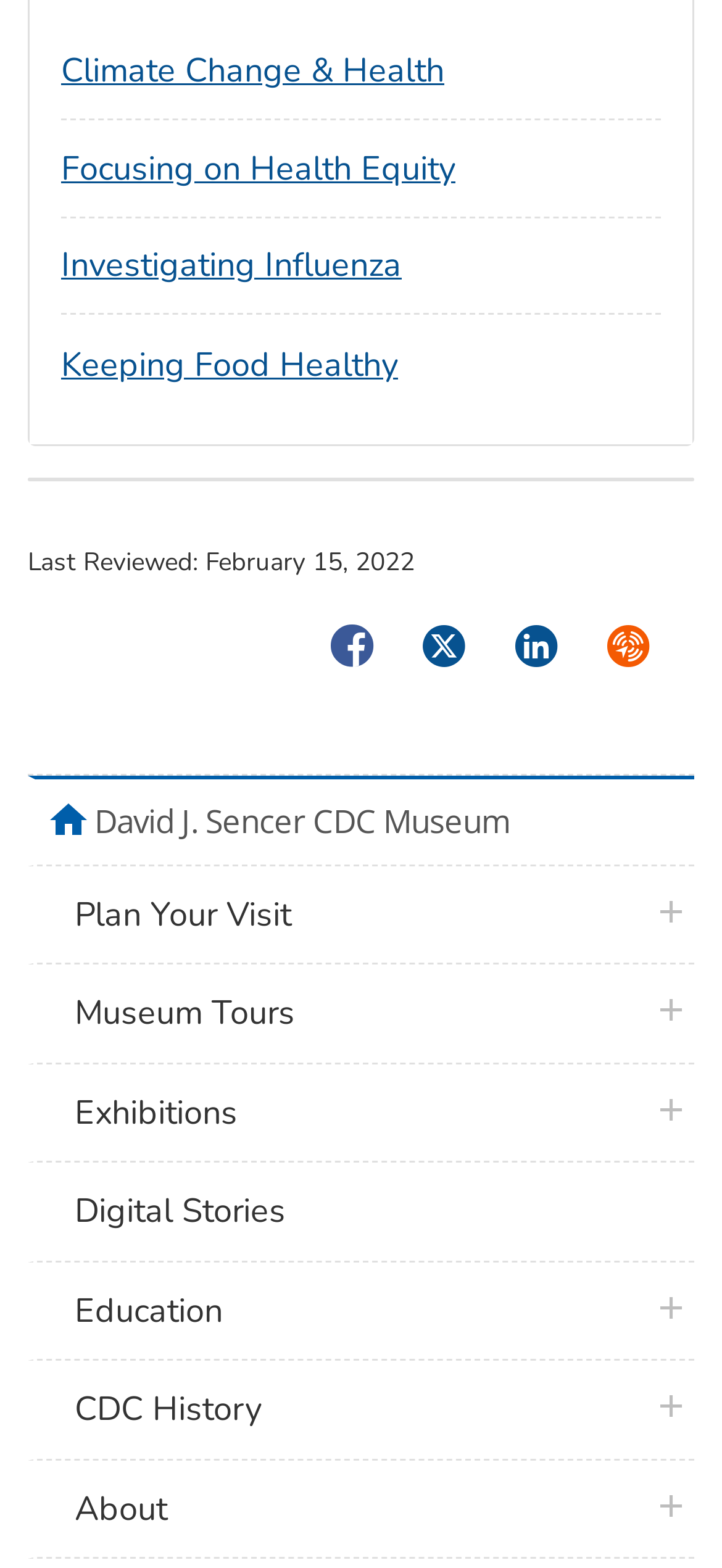Please specify the bounding box coordinates of the clickable section necessary to execute the following command: "Check the last reviewed date".

[0.038, 0.347, 0.285, 0.37]